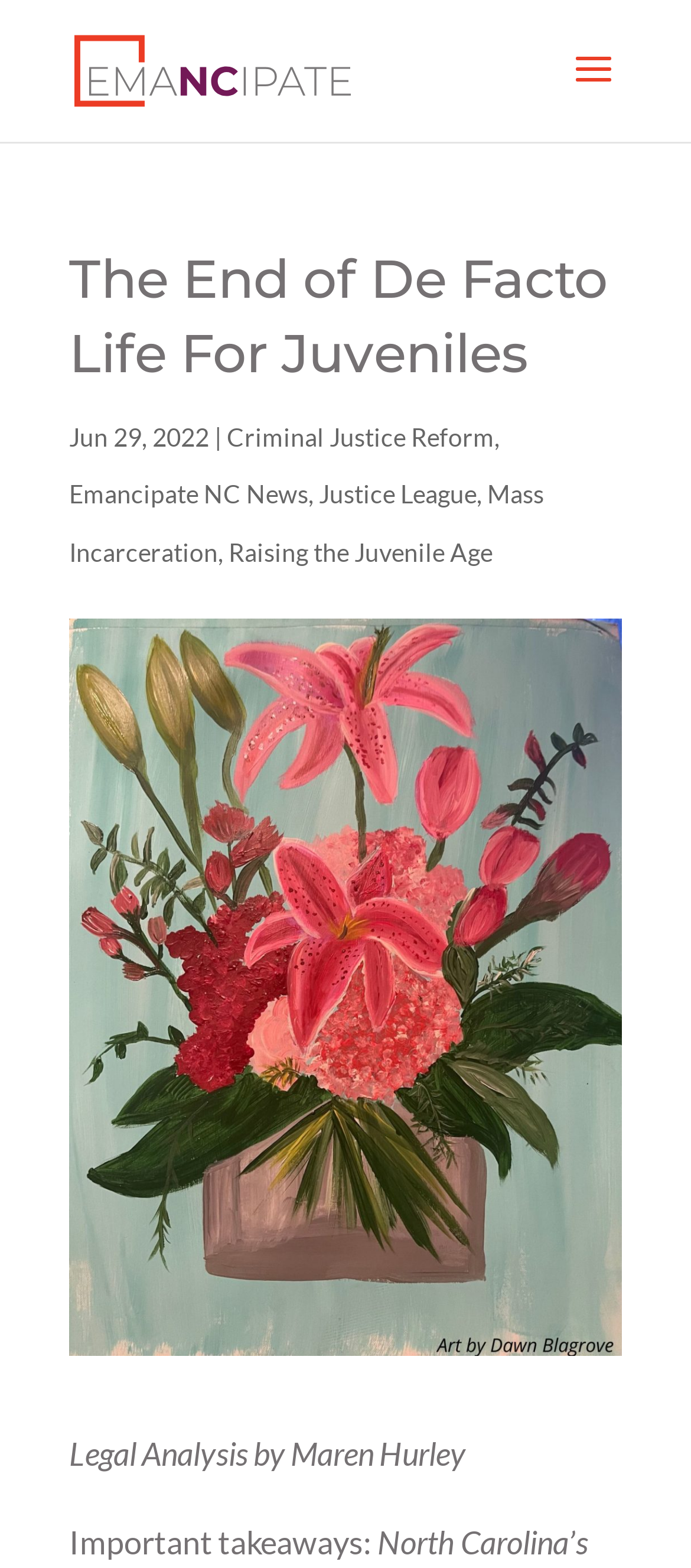From the webpage screenshot, predict the bounding box of the UI element that matches this description: "Mass Incarceration".

[0.1, 0.306, 0.787, 0.361]